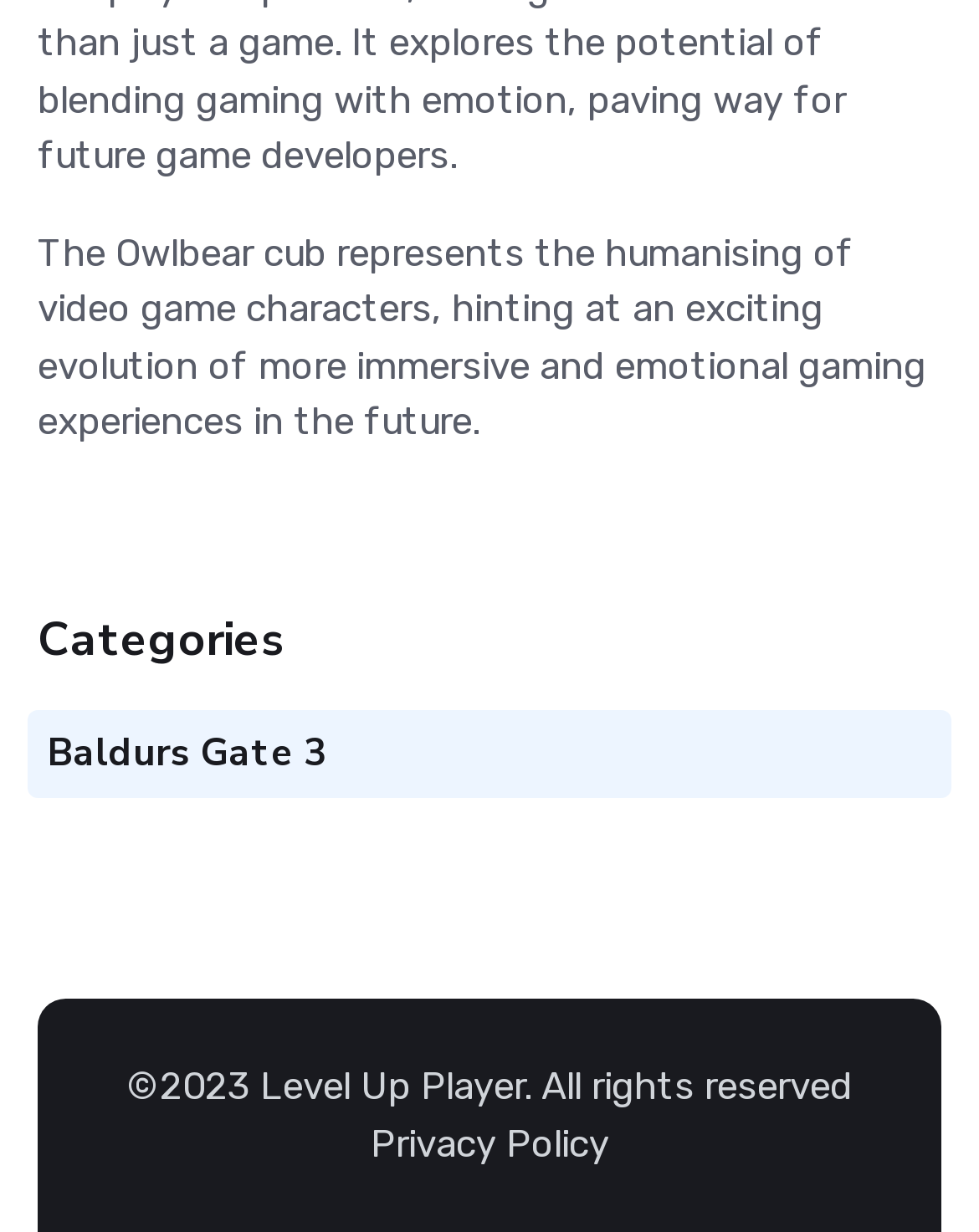Please find the bounding box for the UI component described as follows: "Level Up Player".

[0.265, 0.863, 0.535, 0.9]